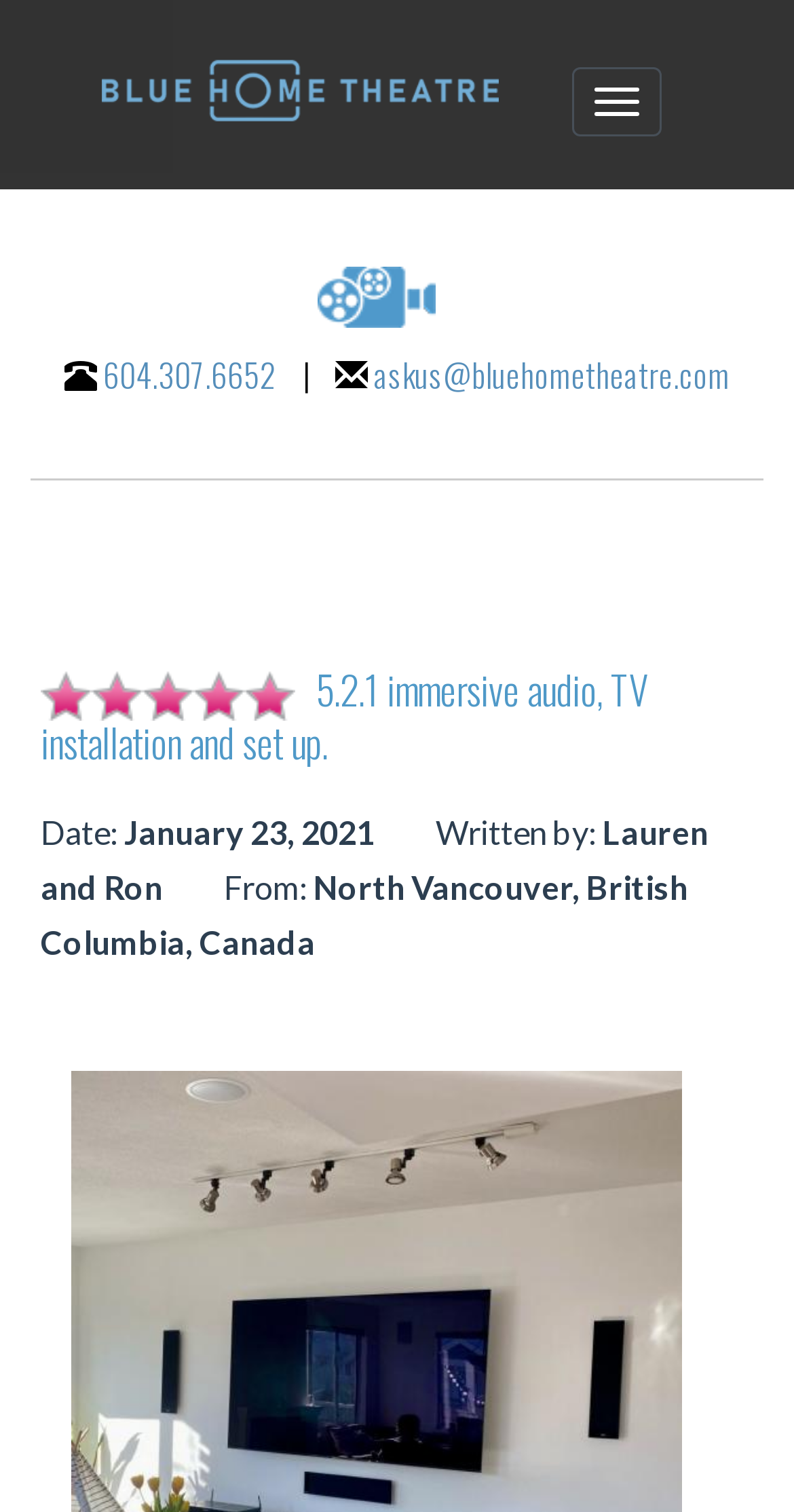What is the location mentioned in the webpage?
Please interpret the details in the image and answer the question thoroughly.

I found the location by reading the text in the section that appears to be a blog post or article. The location is written in a static text element, next to the authors' names and the date.